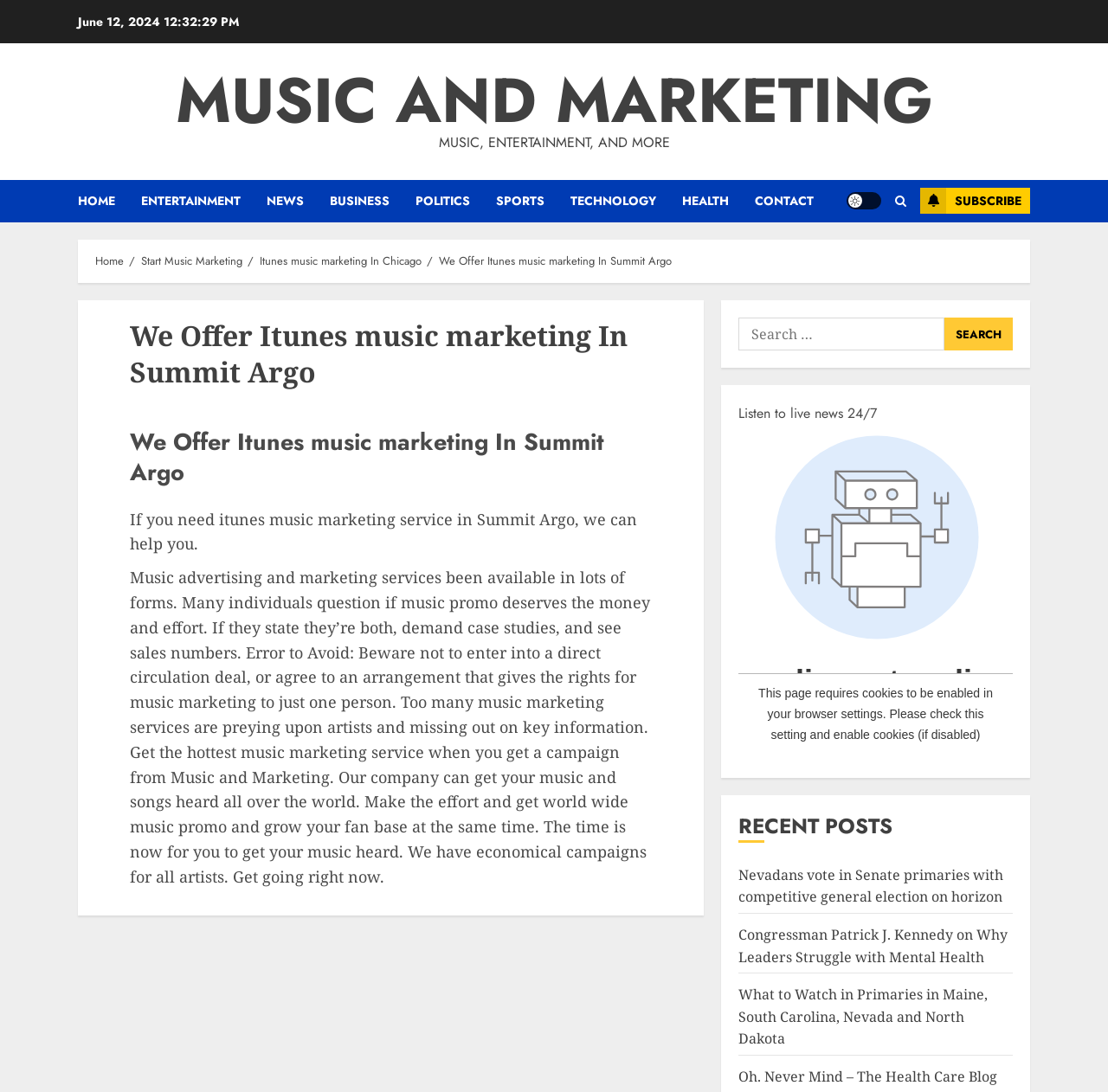Please locate the bounding box coordinates of the element that should be clicked to complete the given instruction: "Go to HOME".

[0.07, 0.164, 0.127, 0.203]